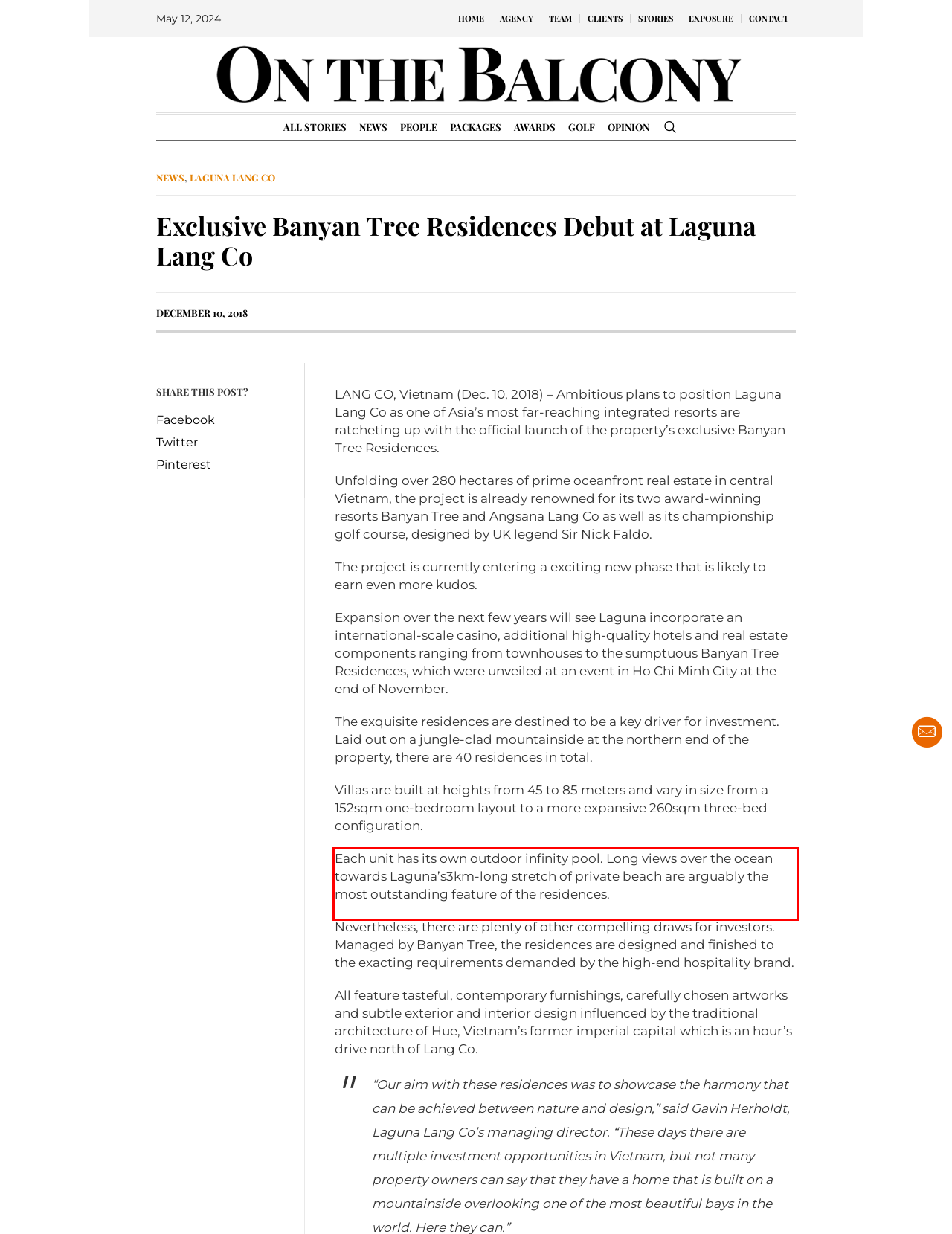Observe the screenshot of the webpage, locate the red bounding box, and extract the text content within it.

Each unit has its own outdoor infinity pool. Long views over the ocean towards Laguna’s3km-long stretch of private beach are arguably the most outstanding feature of the residences.